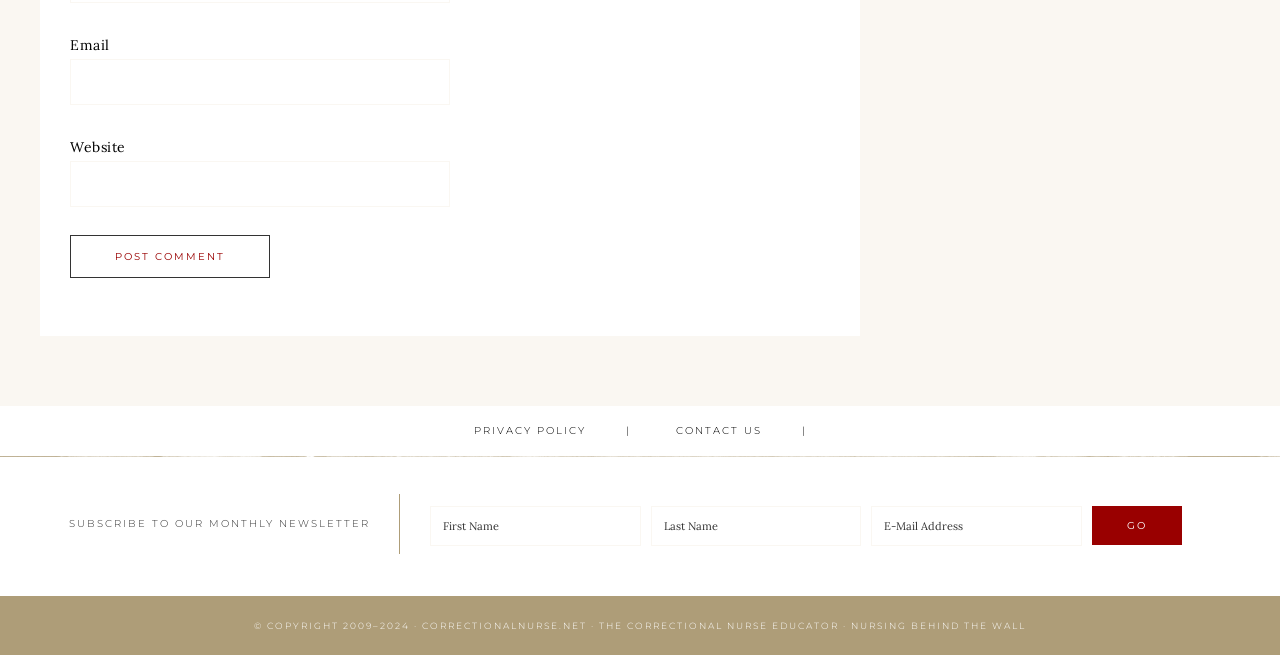What is required to subscribe to the monthly newsletter?
Based on the image, provide a one-word or brief-phrase response.

E-Mail Address